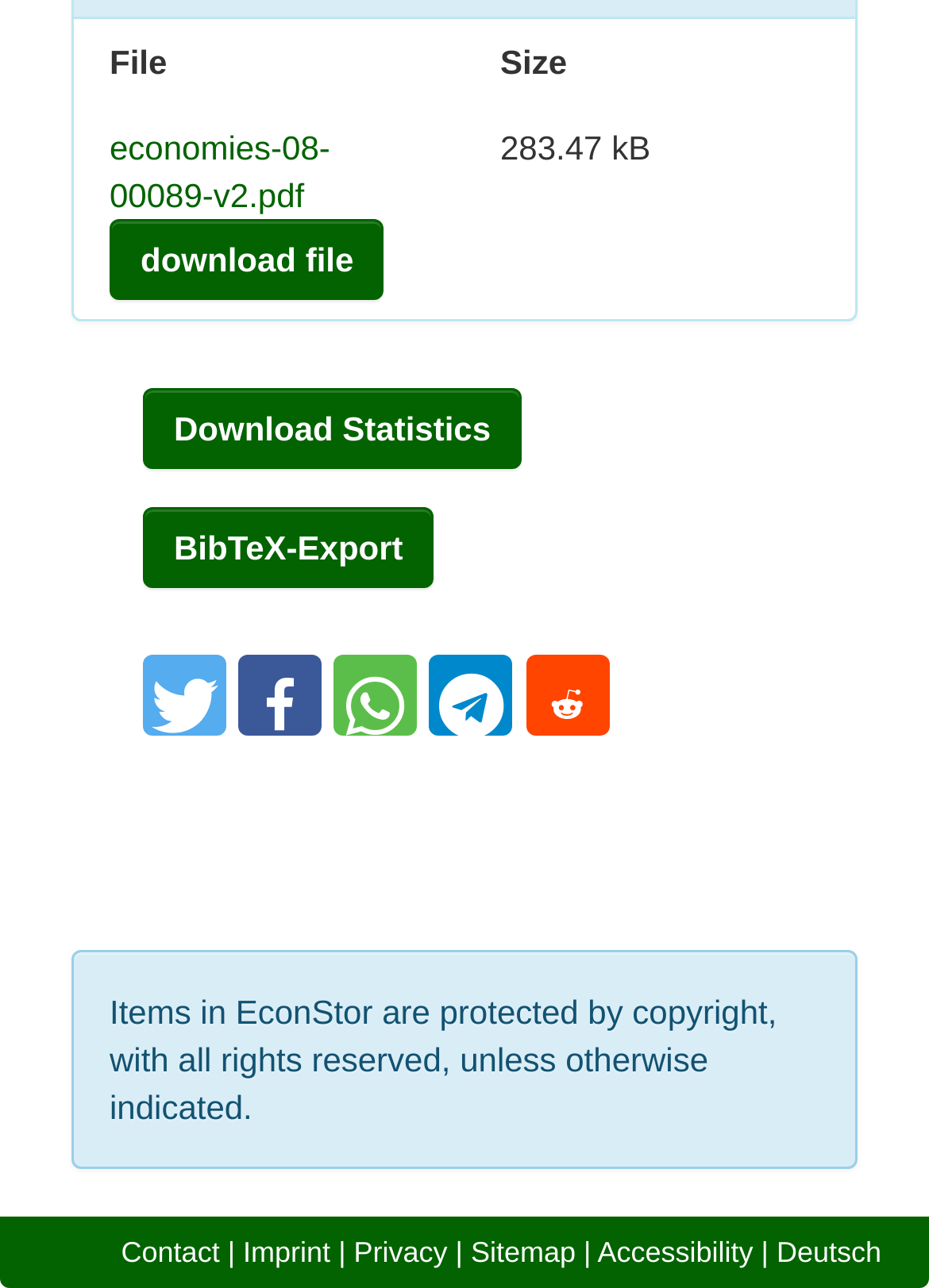Please identify the bounding box coordinates of the clickable area that will allow you to execute the instruction: "view download statistics".

[0.154, 0.301, 0.562, 0.364]